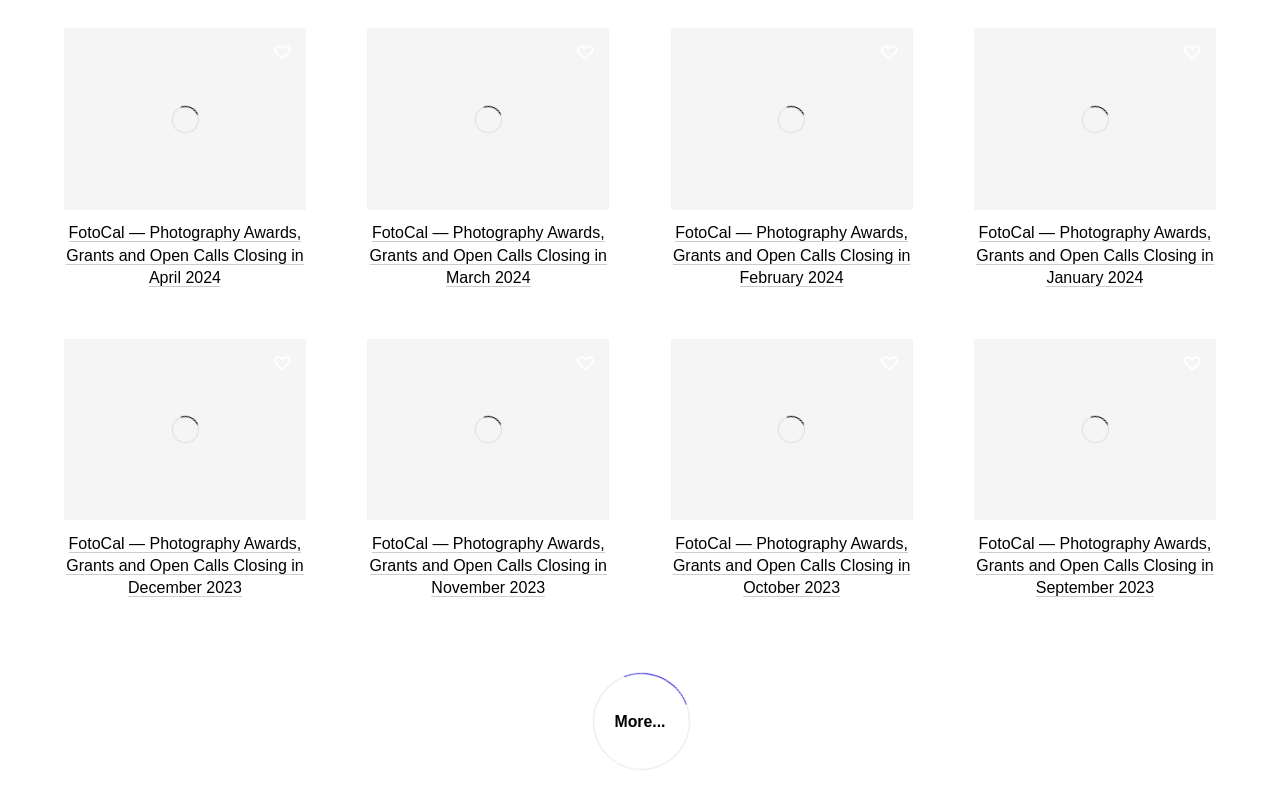Where is the author of the book based now?
Using the screenshot, give a one-word or short phrase answer.

Travelling